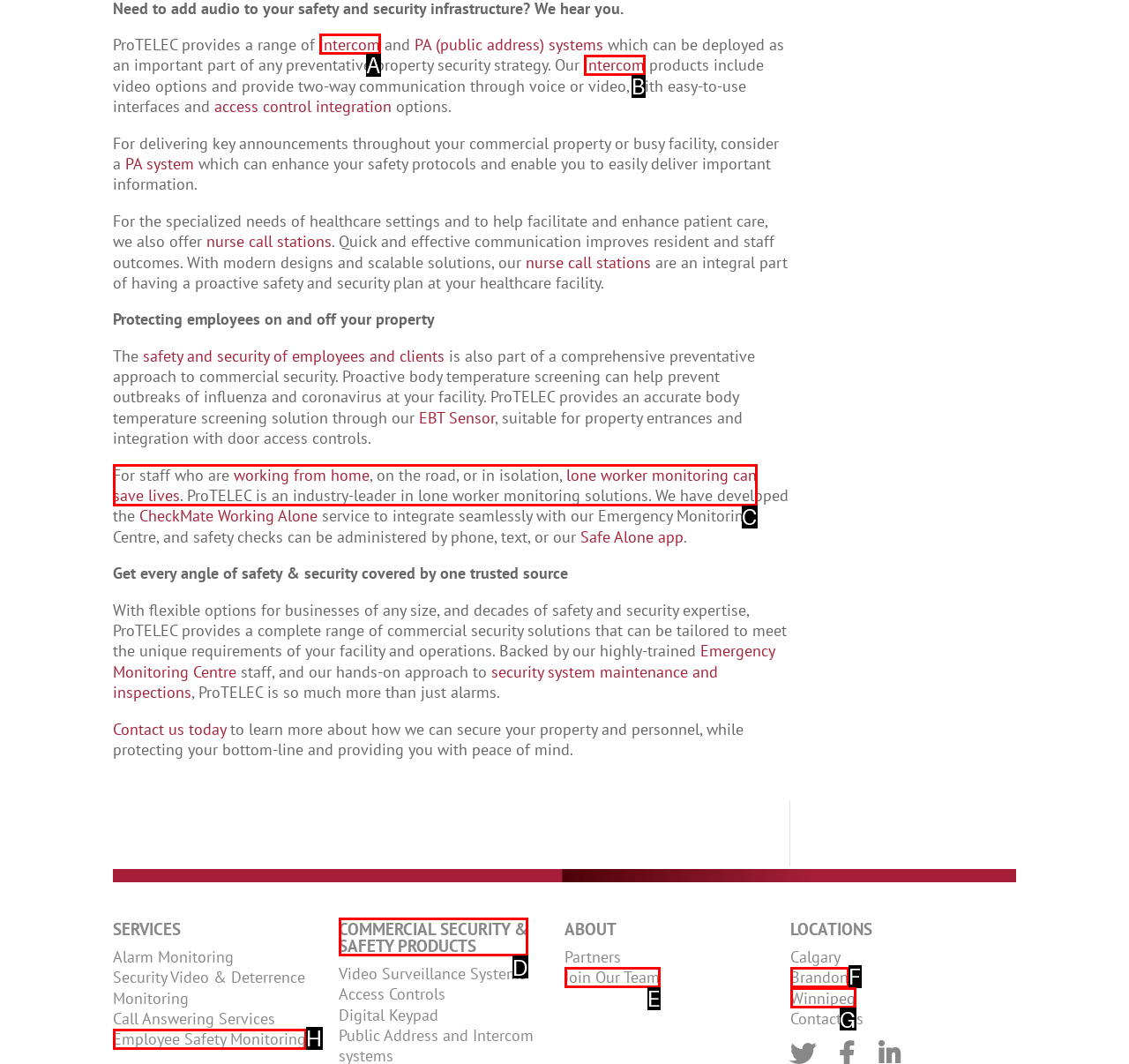What is the letter of the UI element you should click to Learn more about intercom systems? Provide the letter directly.

A